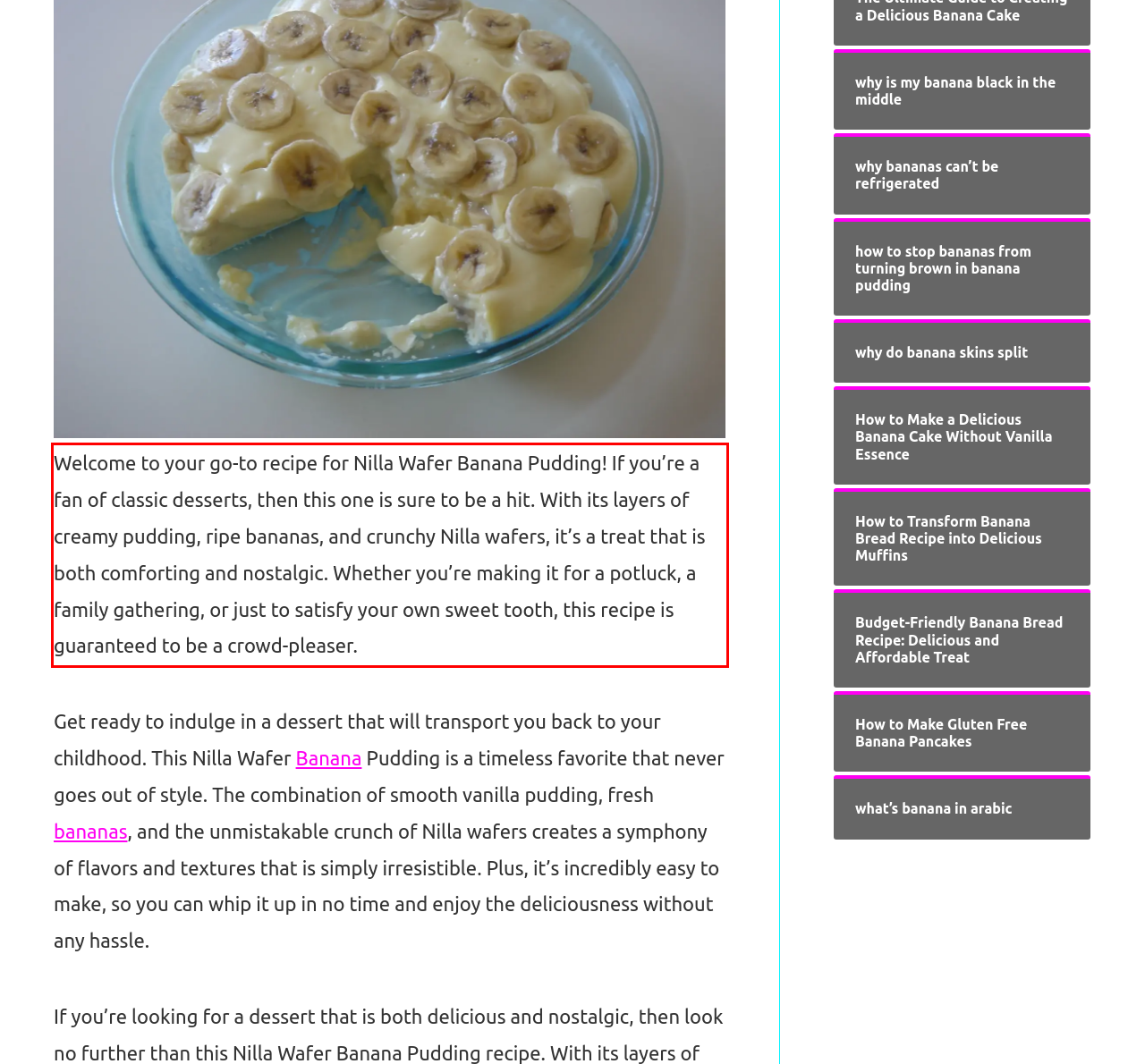Given a screenshot of a webpage containing a red rectangle bounding box, extract and provide the text content found within the red bounding box.

Welcome to your go-to recipe for Nilla Wafer Banana Pudding! If you’re a fan of classic desserts, then this one is sure to be a hit. With its layers of creamy pudding, ripe bananas, and crunchy Nilla wafers, it’s a treat that is both comforting and nostalgic. Whether you’re making it for a potluck, a family gathering, or just to satisfy your own sweet tooth, this recipe is guaranteed to be a crowd-pleaser.